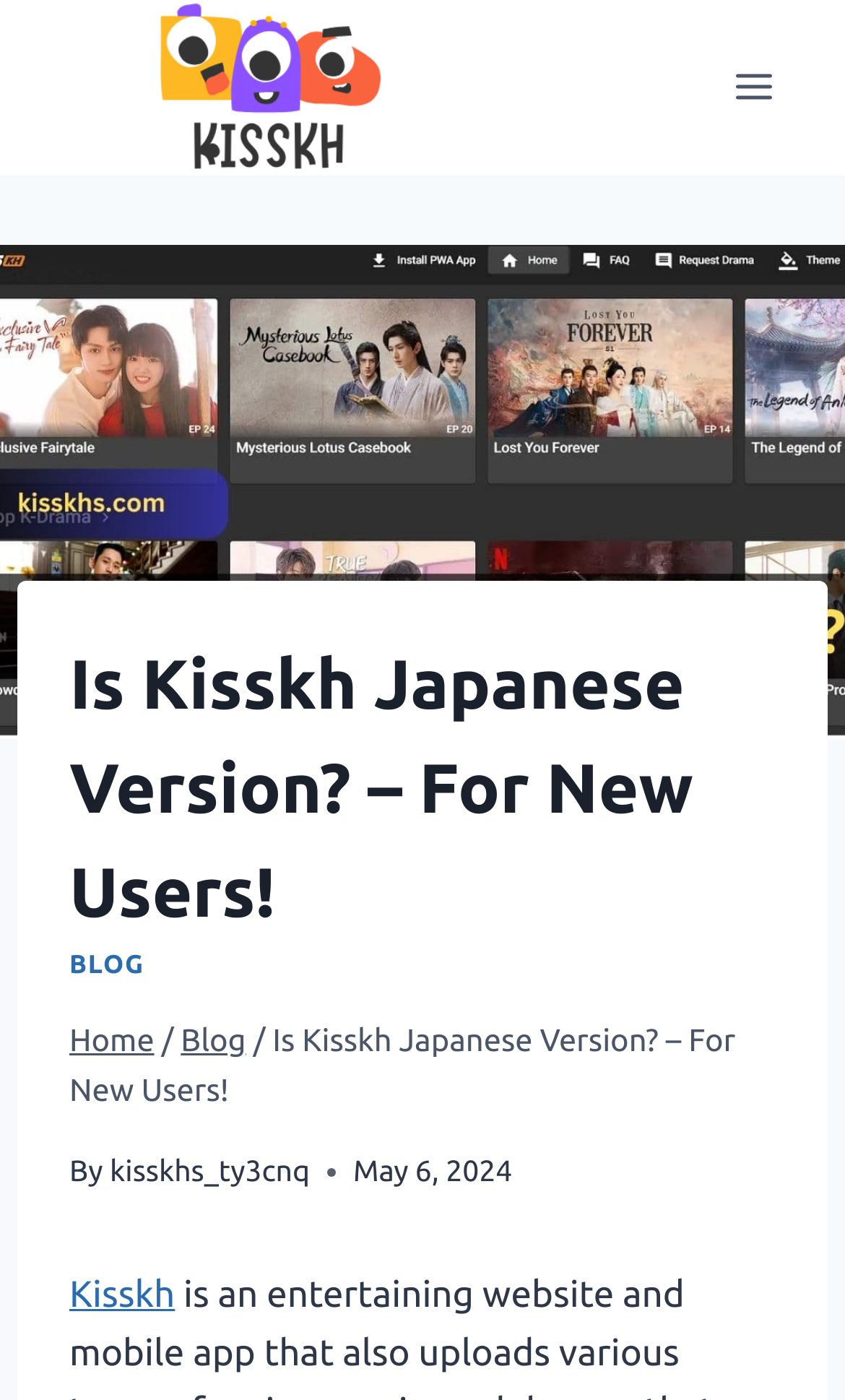Extract the bounding box for the UI element that matches this description: "Home".

[0.082, 0.731, 0.183, 0.756]